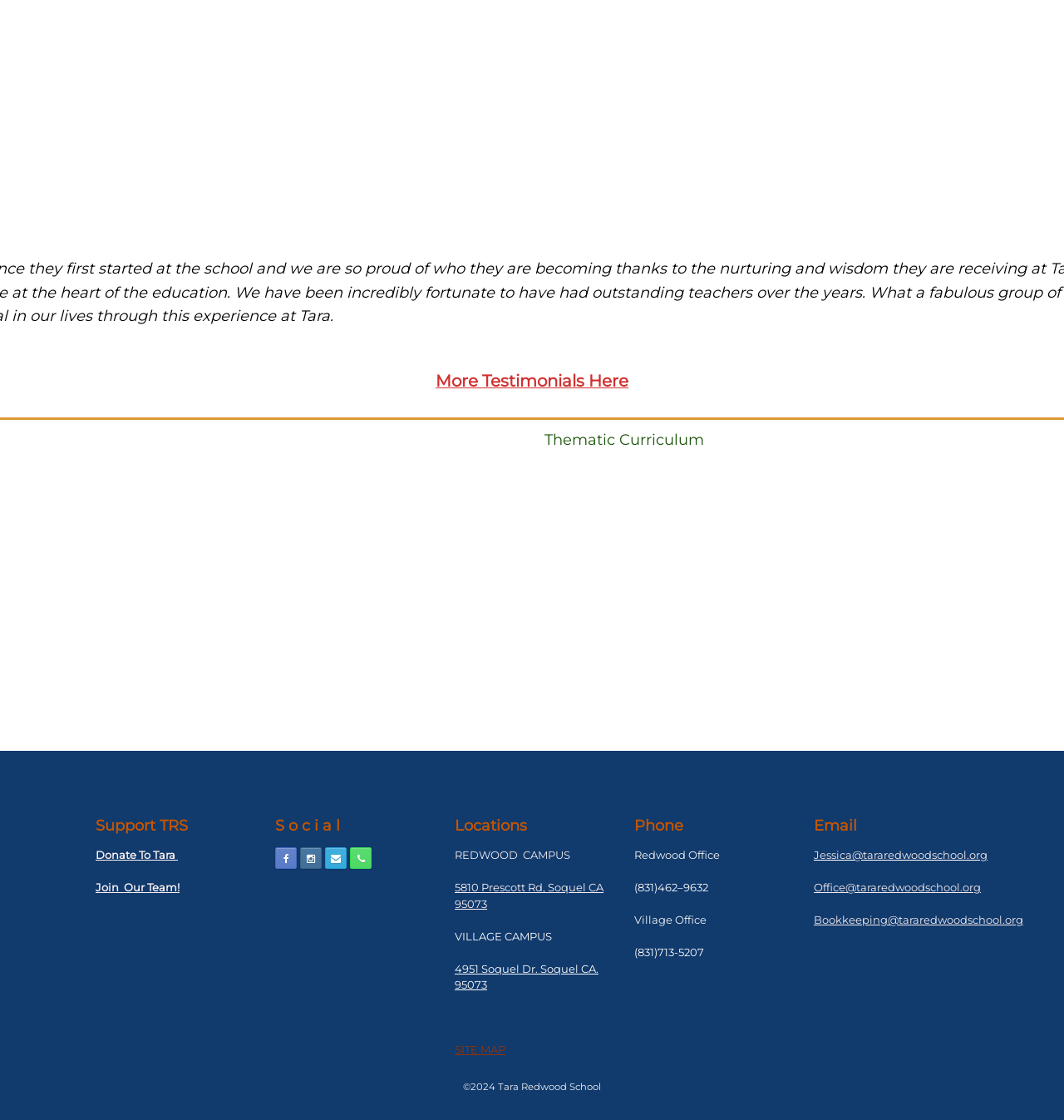Locate the bounding box coordinates of the clickable element to fulfill the following instruction: "Email Jessica". Provide the coordinates as four float numbers between 0 and 1 in the format [left, top, right, bottom].

[0.765, 0.758, 0.928, 0.769]